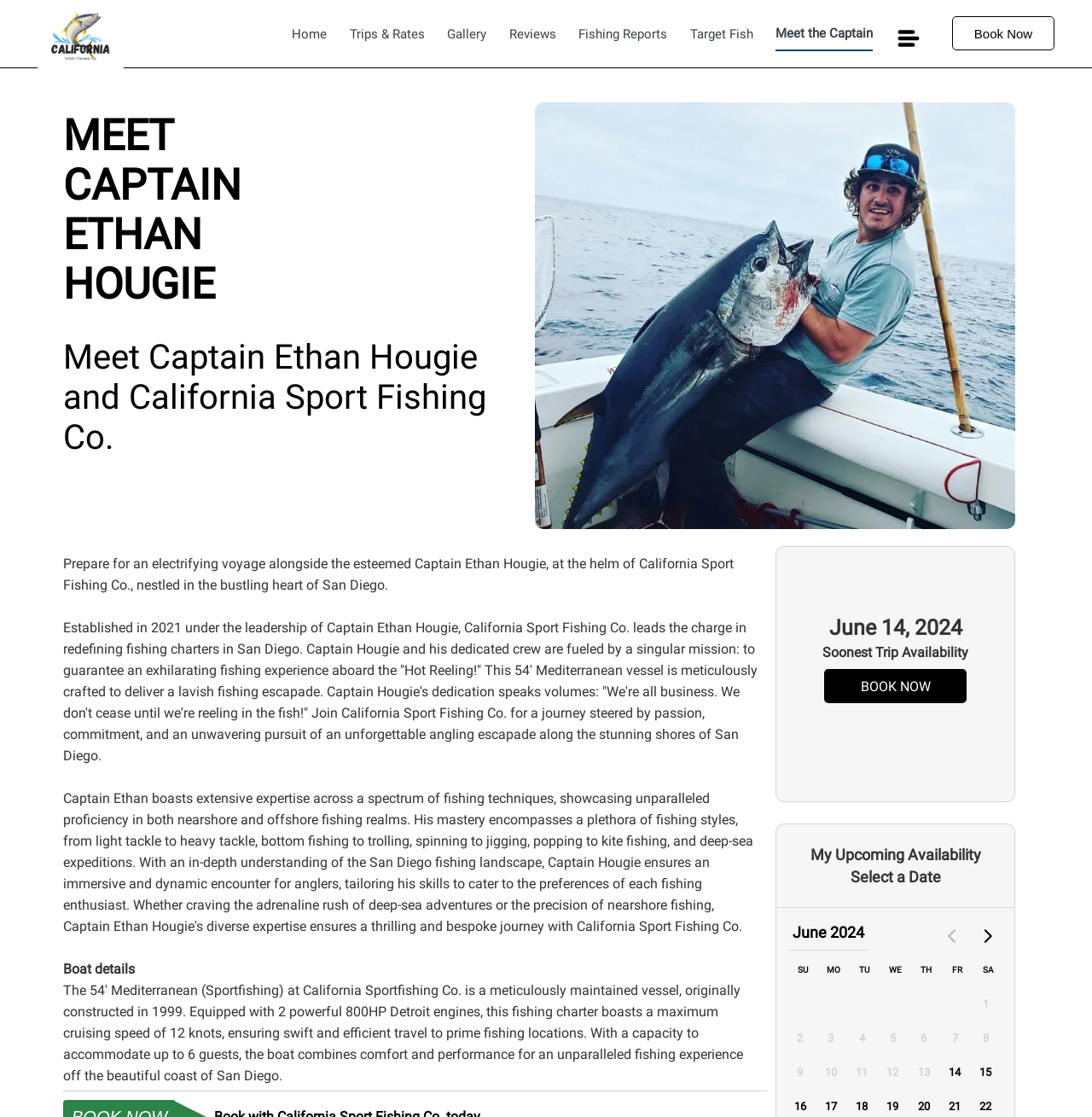Please answer the following query using a single word or phrase: 
What is the name of the captain?

Ethan Hougie